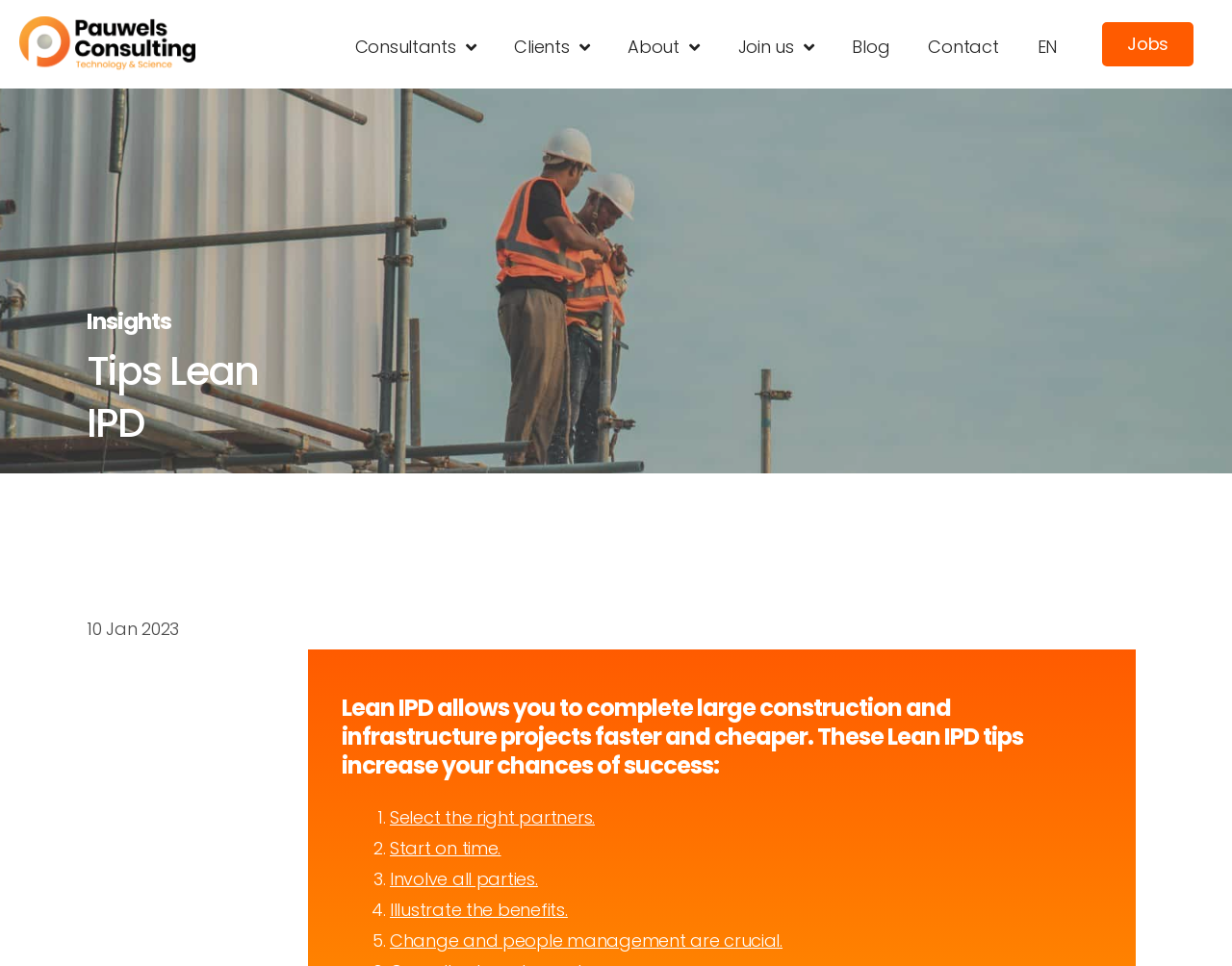Locate the bounding box coordinates of the clickable element to fulfill the following instruction: "Visit Pauwels Consulting website". Provide the coordinates as four float numbers between 0 and 1 in the format [left, top, right, bottom].

[0.016, 0.017, 0.159, 0.075]